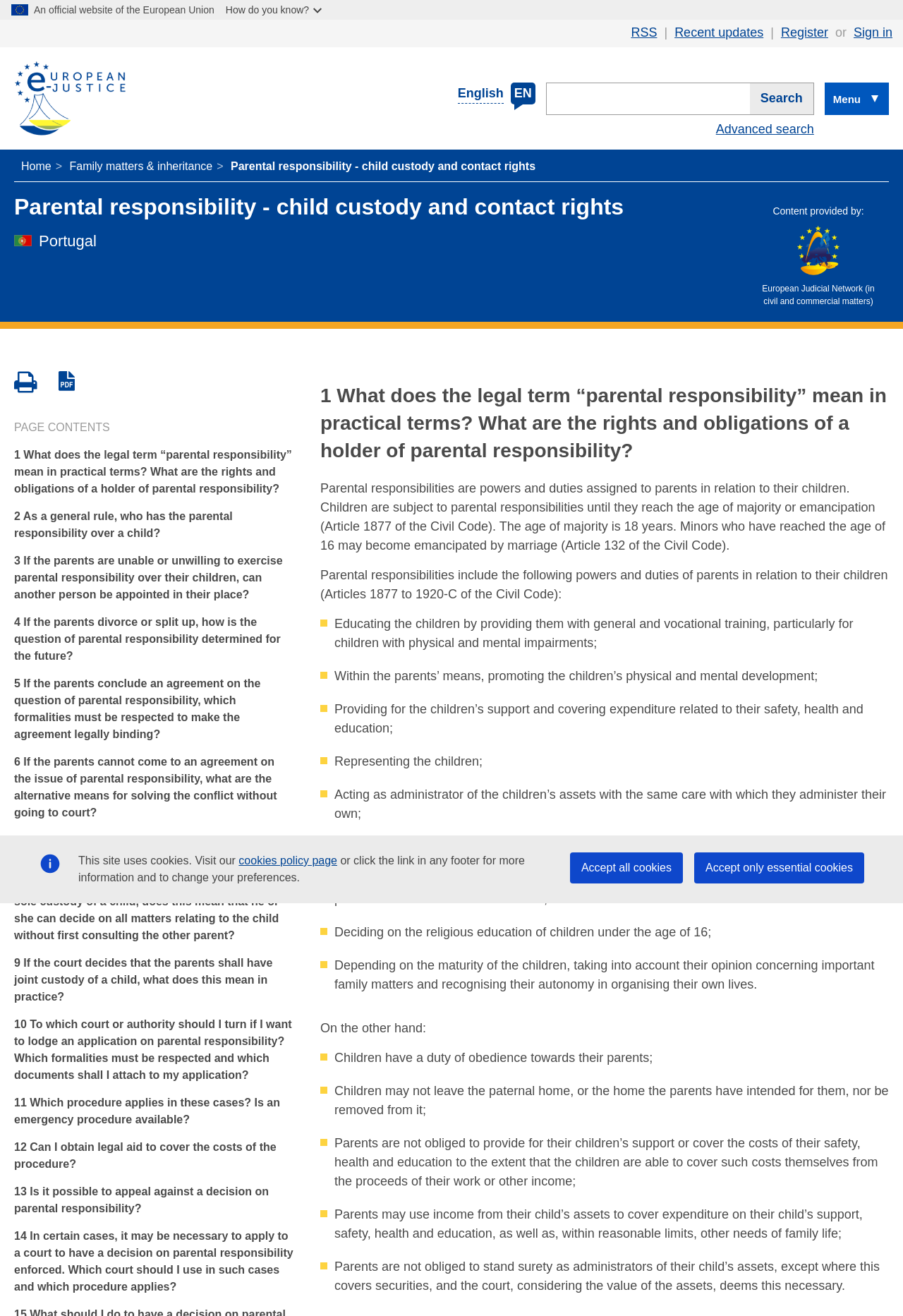What is the age of majority in Portugal?
Based on the image, please offer an in-depth response to the question.

According to the webpage's content, specifically the section '1 What does the legal term “parental responsibility” mean in practical terms? What are the rights and obligations of a holder of parental responsibility?', it is stated that 'The age of majority is 18 years'.